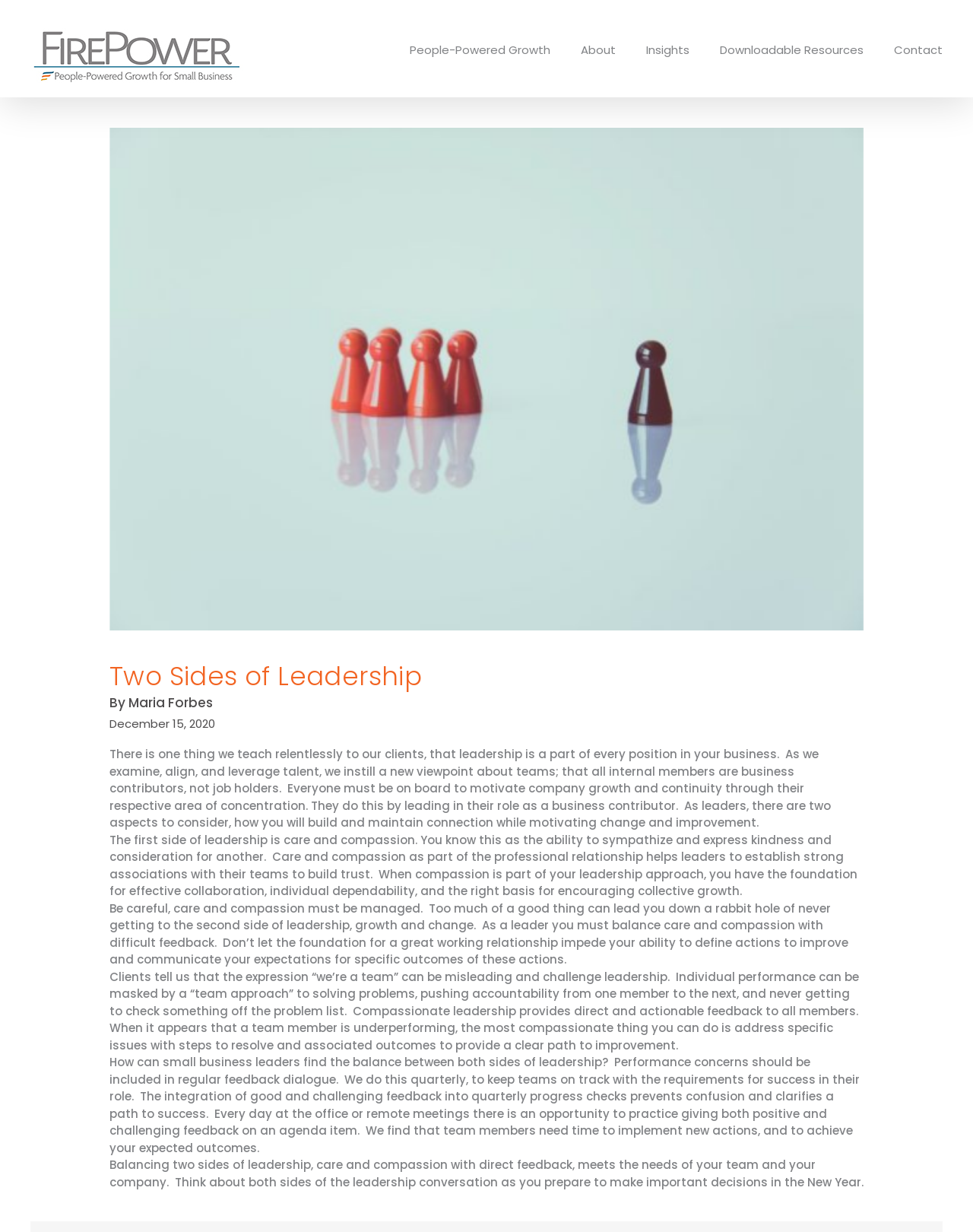Offer a detailed explanation of the webpage layout and contents.

This webpage is about leadership and its two aspects, care and compassion, and growth and change. At the top left corner, there is a FirePower logo, which is an image linked to the company's website. Next to it, there is a main menu navigation bar with links to different sections of the website, including "People-Powered Growth", "About", "Insights", "Downloadable Resources", and "Contact".

Below the navigation bar, there is a large image that spans most of the width of the page. Above the image, there are three headings: "Two Sides of Leadership", "By Maria Forbes", and "December 15, 2020", which indicate the title, author, and date of the article.

The main content of the article is divided into five paragraphs of text, which discuss the importance of balancing care and compassion with direct feedback in leadership. The text explains that care and compassion are essential for building trust and strong relationships with team members, but they must be balanced with growth and change to achieve success.

At the bottom right corner of the page, there is a link to "Go to Top", which allows users to quickly navigate back to the top of the page. Overall, the webpage has a clean and organized layout, with a clear hierarchy of headings and text, making it easy to read and understand.